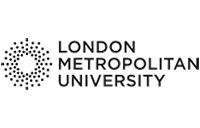What does the circular motif symbolize?
Please answer the question with as much detail as possible using the screenshot.

The circular motif in the logo of London Metropolitan University is composed of a series of dots that radiate outward, symbolizing inclusivity and diversity, which reflects the university's commitment to providing a dynamic and supportive learning environment for students from various backgrounds.